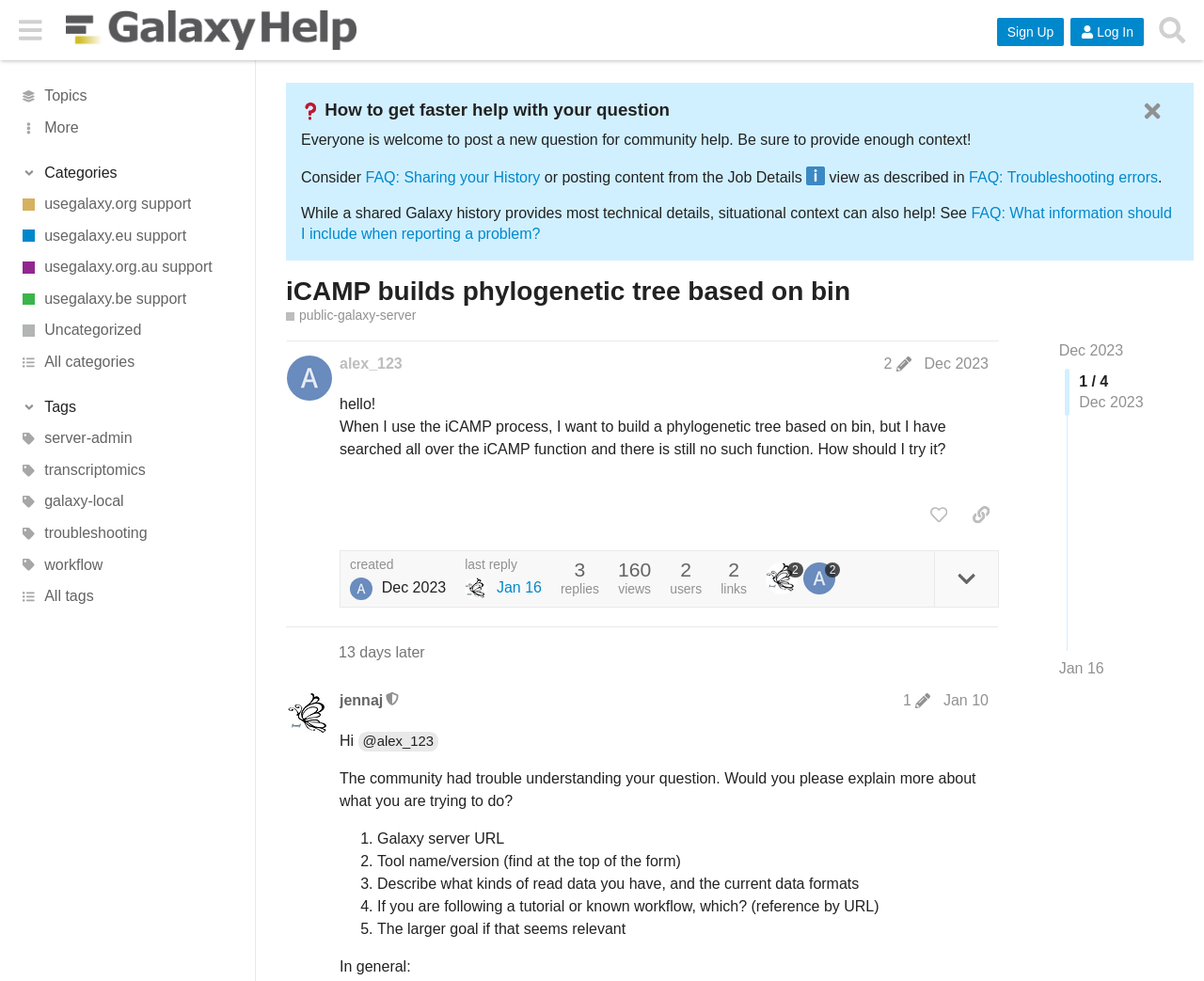Could you identify the text that serves as the heading for this webpage?

iCAMP builds phylogenetic tree based on bin